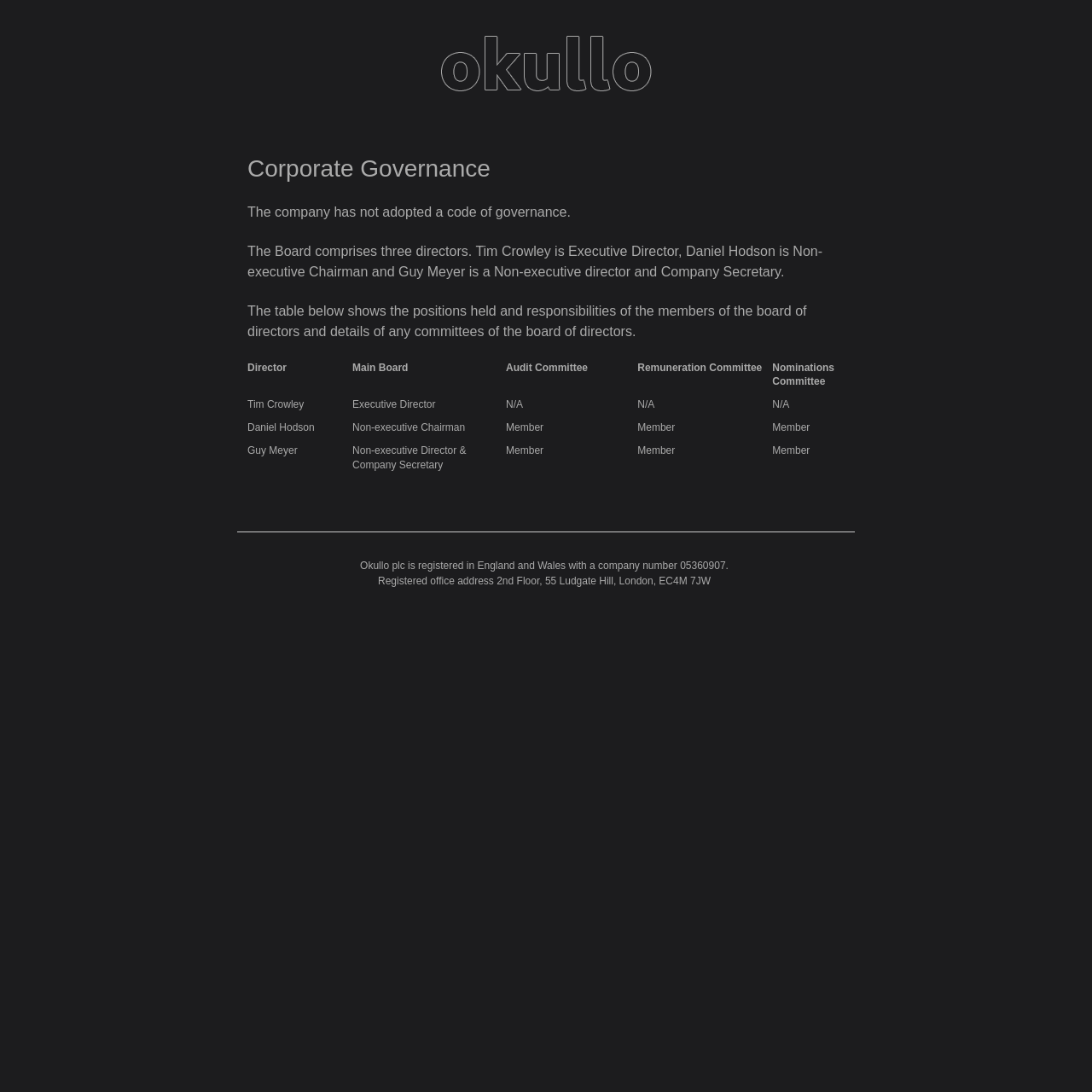Provide a short answer to the following question with just one word or phrase: What is the address of the registered office?

2nd Floor, 55 Ludgate Hill, London, EC4M 7JW